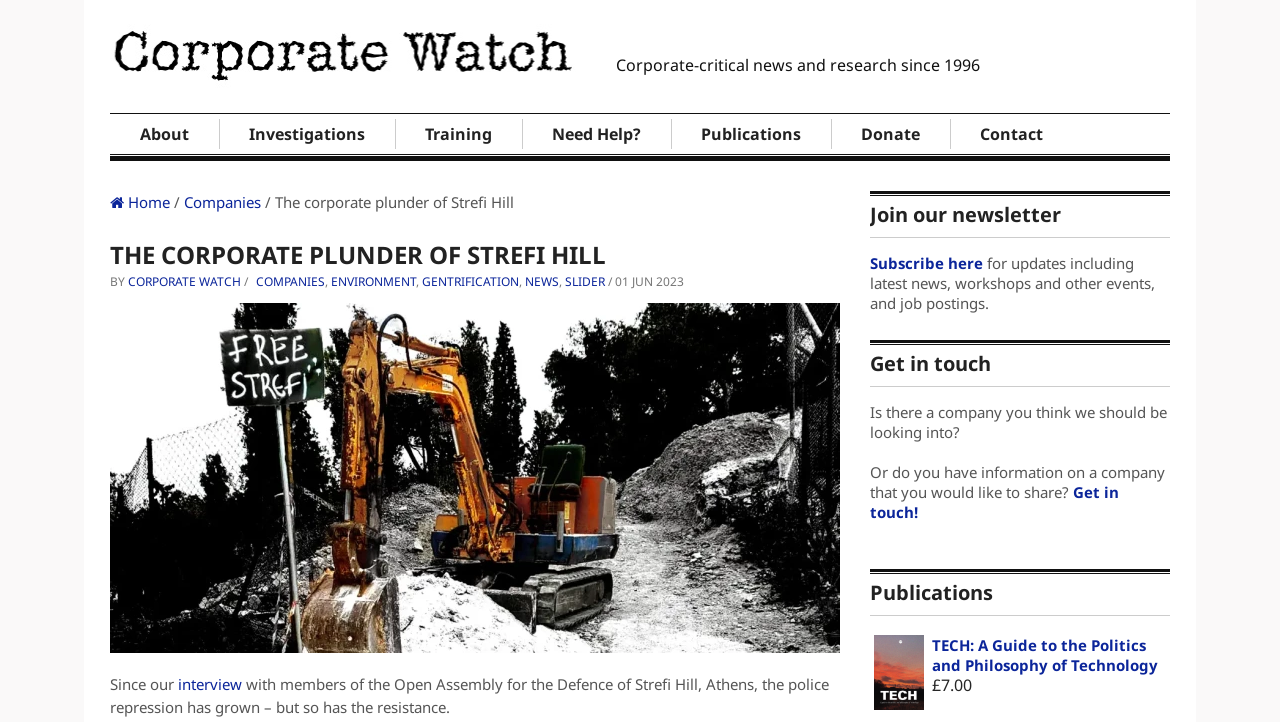Could you determine the bounding box coordinates of the clickable element to complete the instruction: "Click Corporate Watch"? Provide the coordinates as four float numbers between 0 and 1, i.e., [left, top, right, bottom].

[0.086, 0.0, 0.914, 0.157]